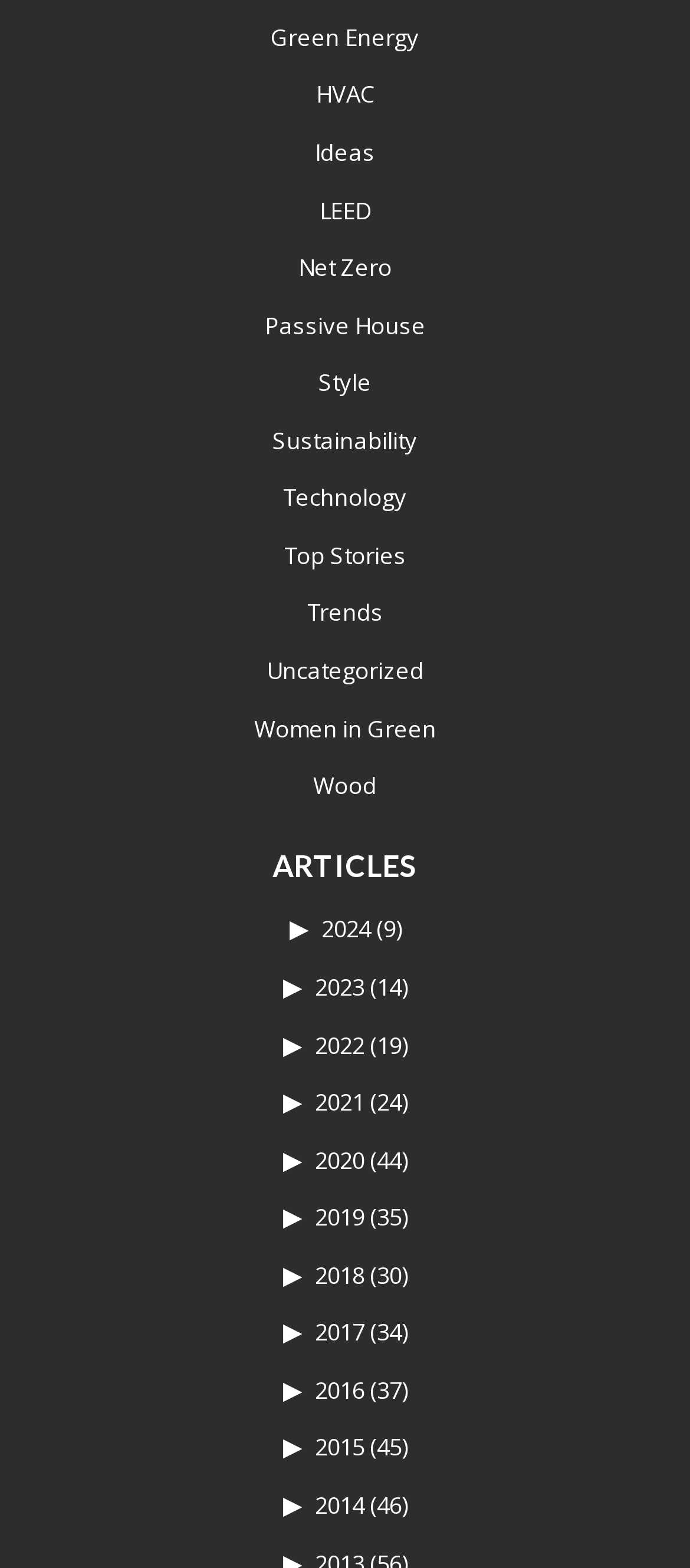What is the first link in the top navigation menu?
Look at the image and respond with a one-word or short-phrase answer.

Green Energy